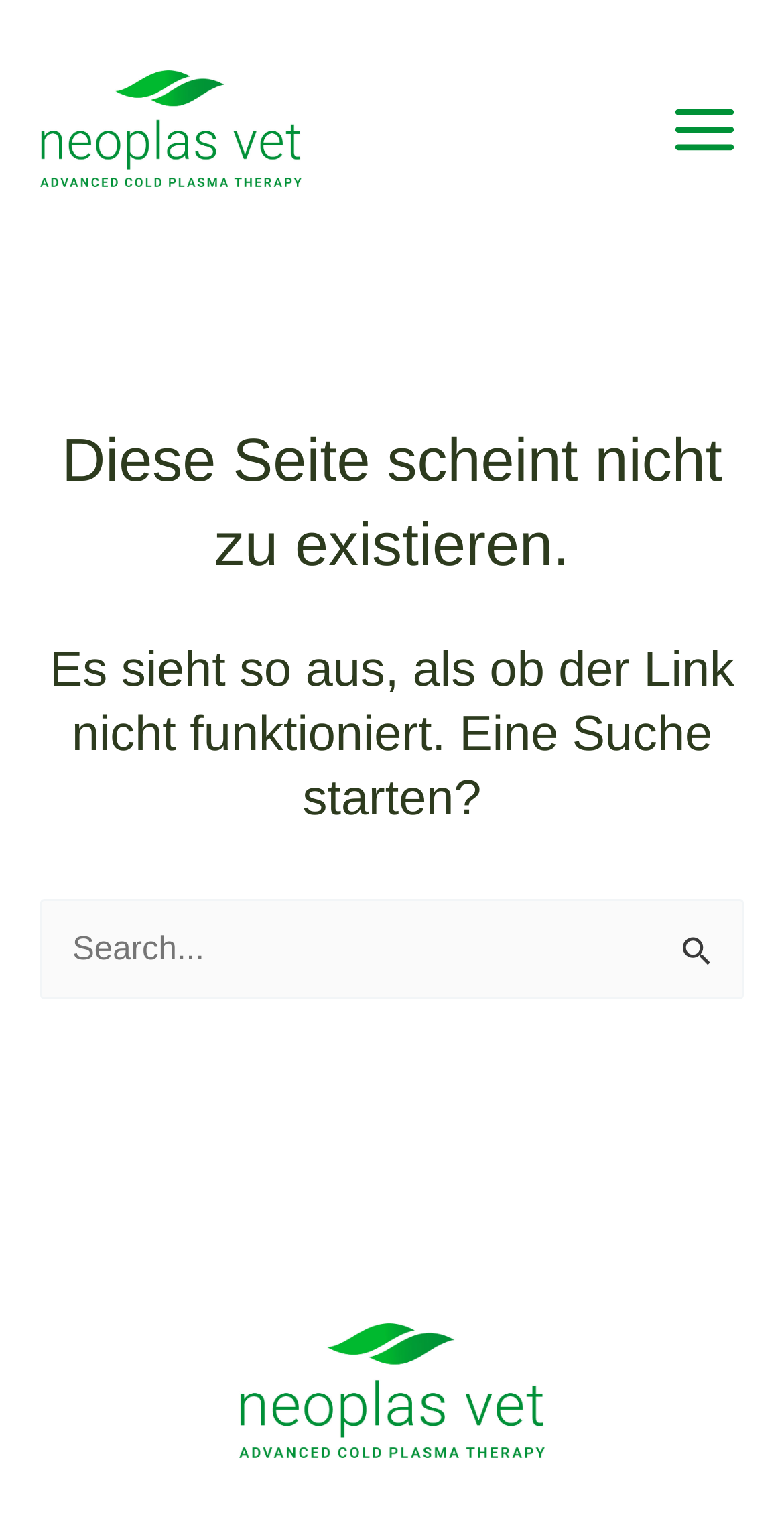What is the text above the search box?
Please describe in detail the information shown in the image to answer the question.

The text above the search box is 'Es sieht so aus, als ob der Link nicht funktioniert.' which suggests that the link is not working and a search can be started instead.